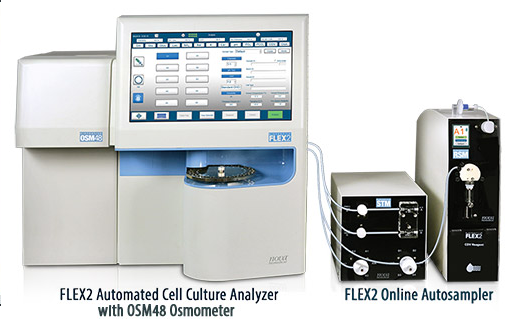What is the purpose of the osmometer?
Please provide a detailed answer to the question.

According to the caption, the FLEX2 Analyzer features an integrated osmometer, which provides precise osmotic measurements. These measurements are essential for maintaining optimal growth conditions for cell cultures. Therefore, the purpose of the osmometer is to provide precise osmotic measurements.